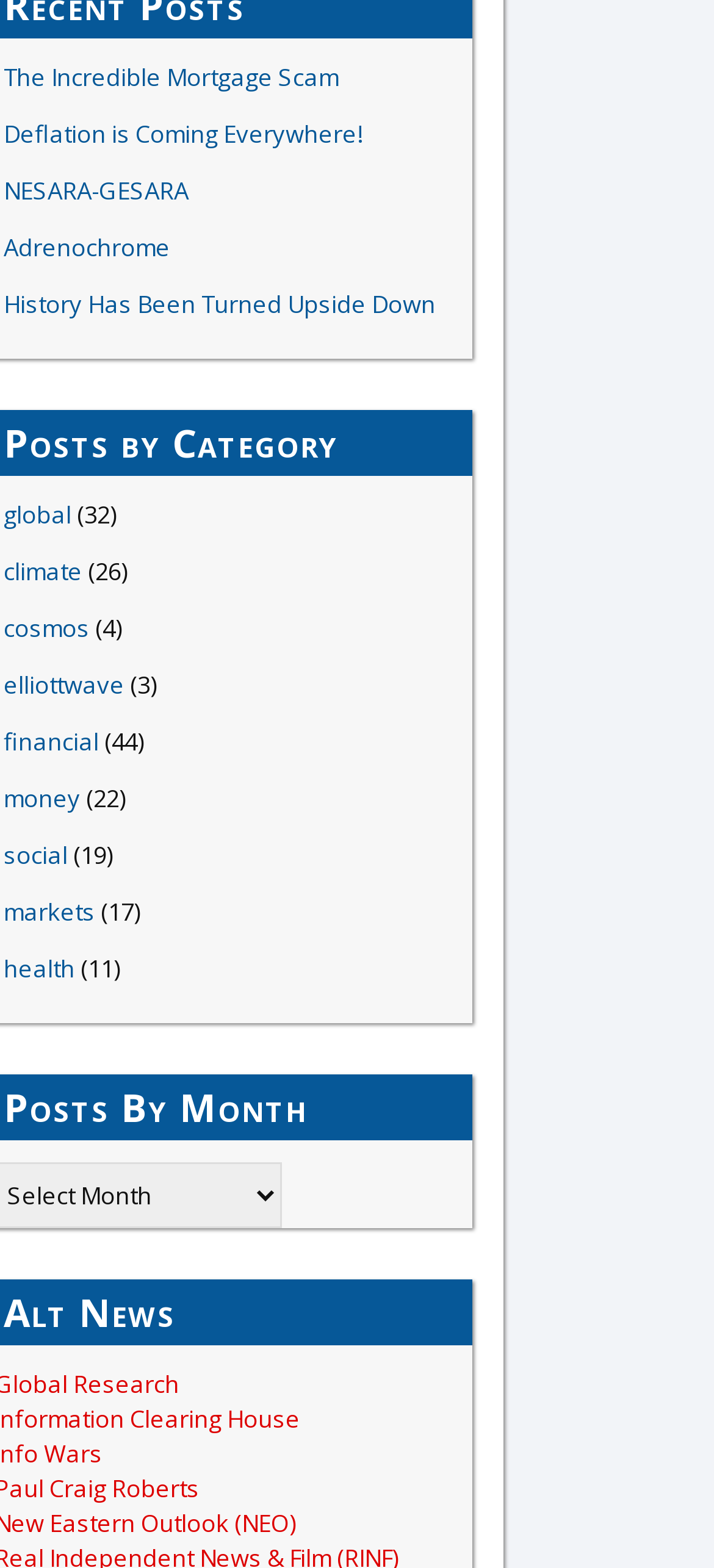What is the first link on the webpage?
Using the visual information from the image, give a one-word or short-phrase answer.

The Incredible Mortgage Scam